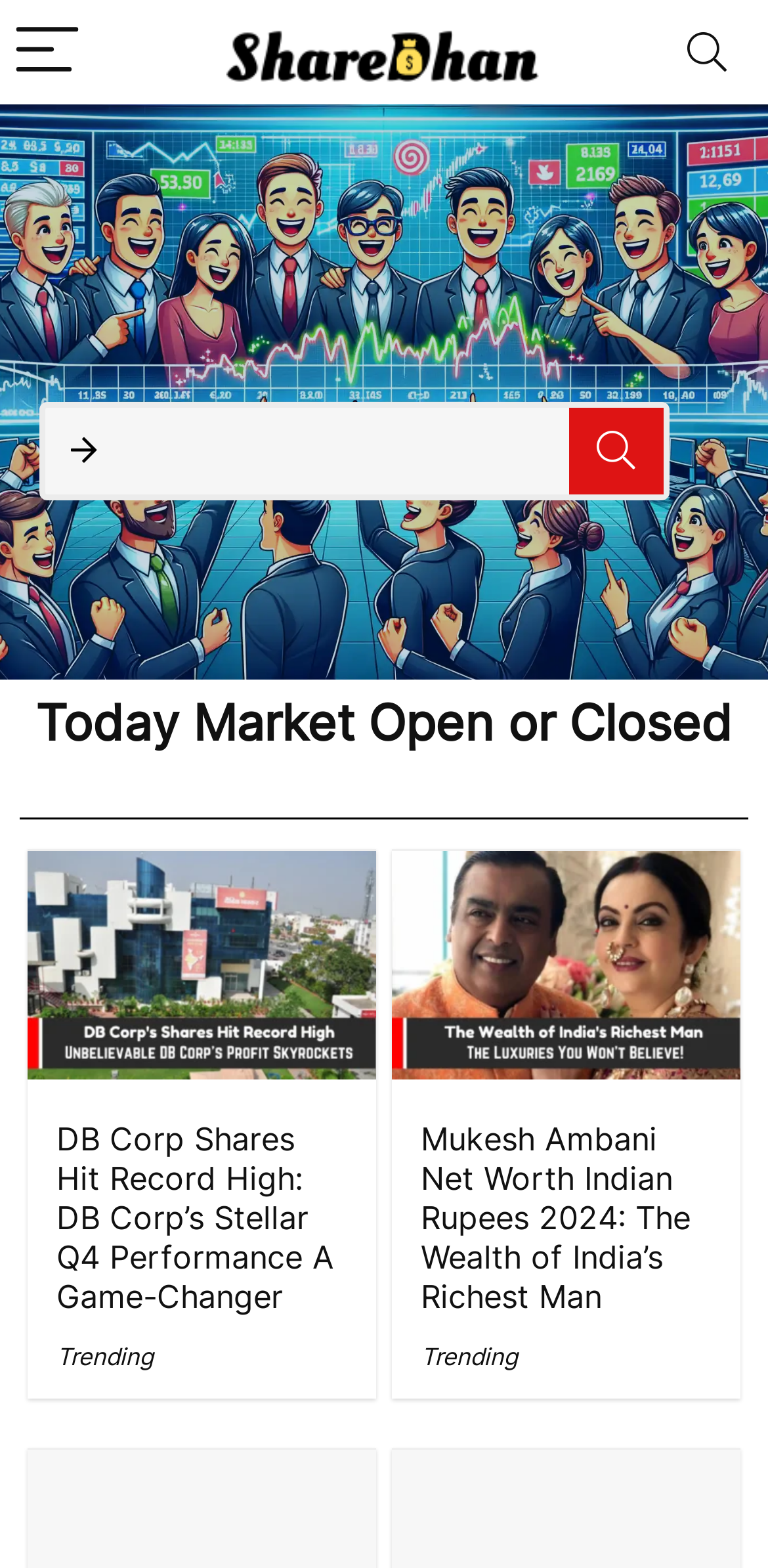Using the information in the image, give a comprehensive answer to the question: 
What is the topic of the article on the right side?

The article on the right side has a heading that mentions Mukesh Ambani's net worth in Indian rupees, and it also has a link with a similar title. This suggests that the article is discussing the wealth of India's richest man, Mukesh Ambani.